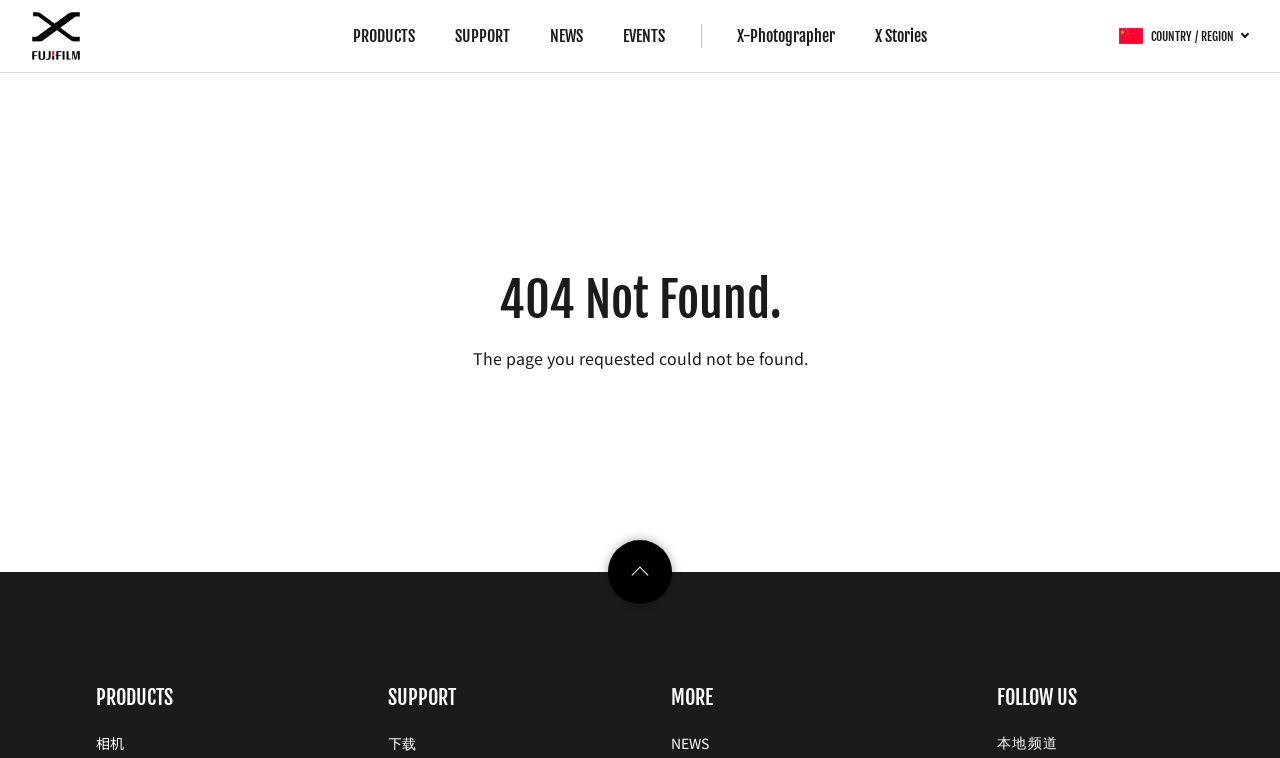Is there a search function on this page?
Please respond to the question with a detailed and informative answer.

I did not find any search input field or search button on this page, so I concluded that there is no search function on this page.